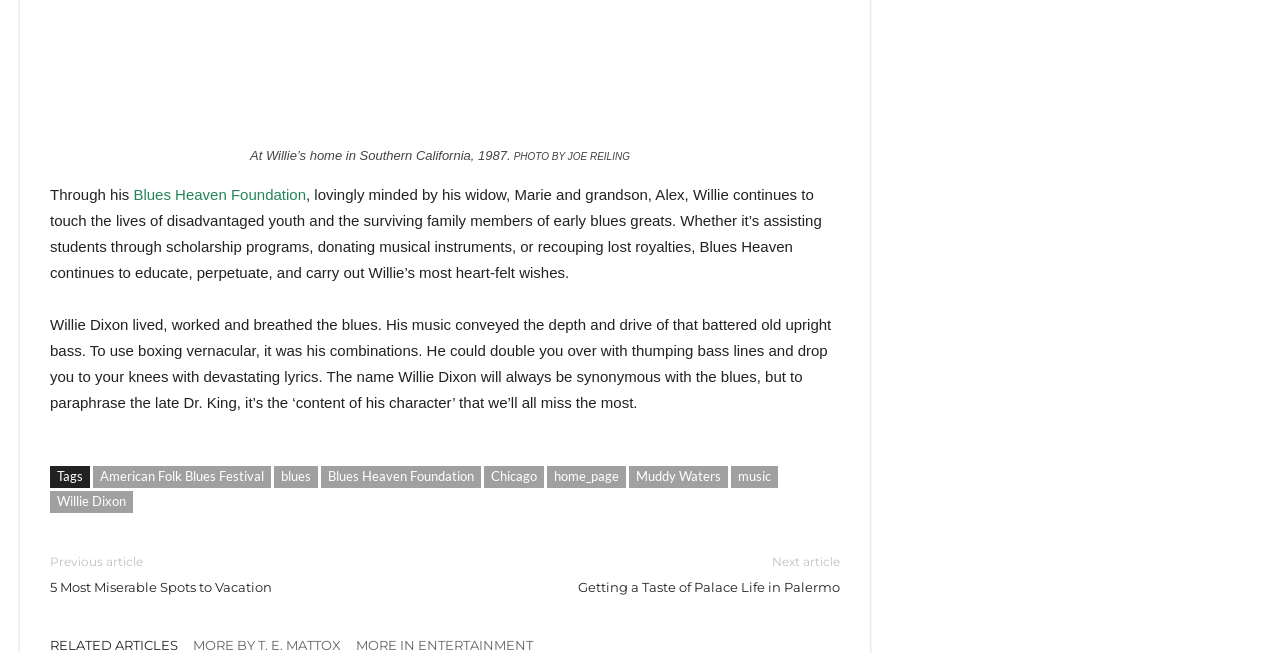Identify the bounding box coordinates of the specific part of the webpage to click to complete this instruction: "Explore the American Folk Blues Festival".

[0.073, 0.714, 0.212, 0.747]